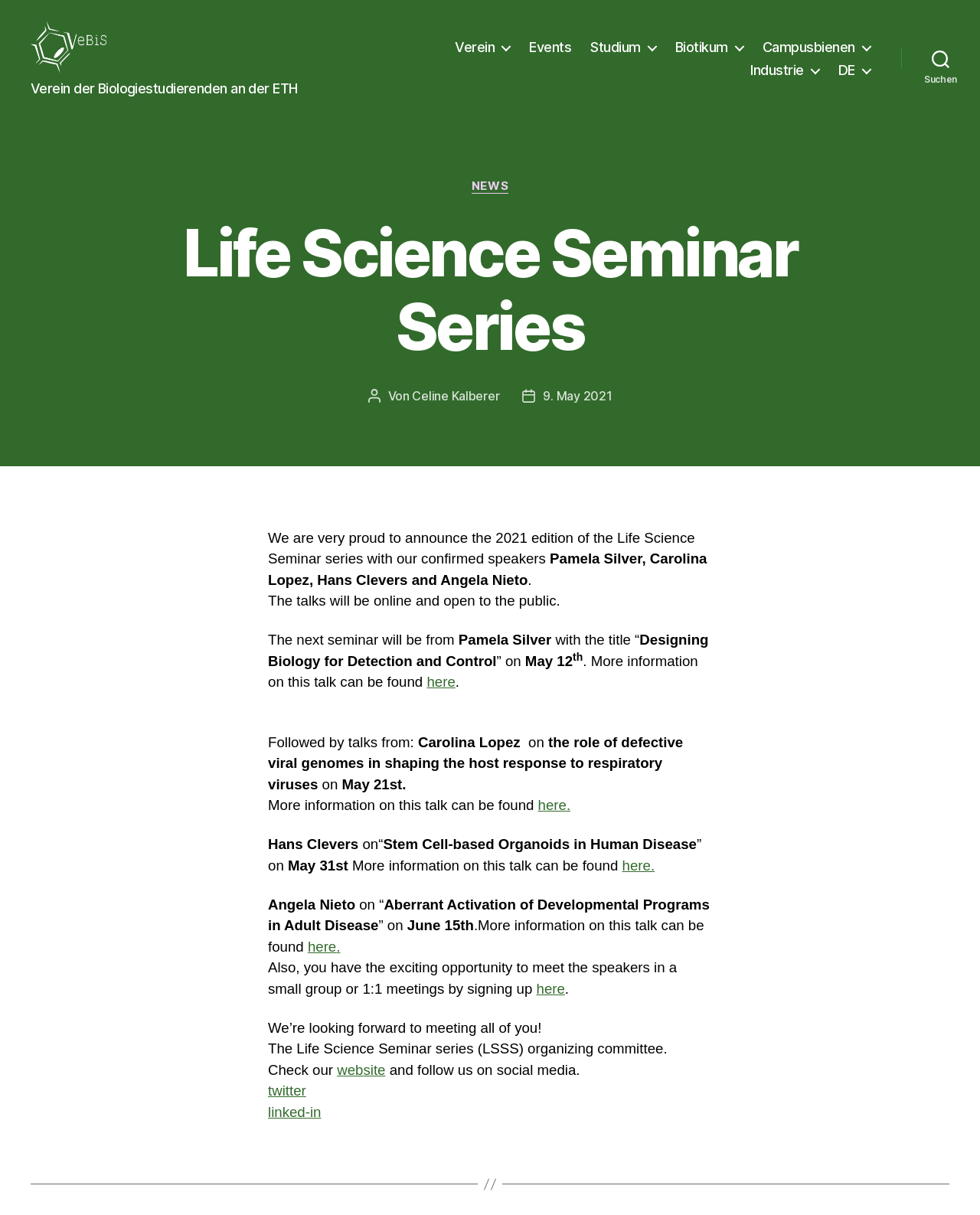Provide a single word or phrase answer to the question: 
Who are the confirmed speakers for the 2021 edition?

Pamela Silver, Carolina Lopez, Hans Clevers and Angela Nieto